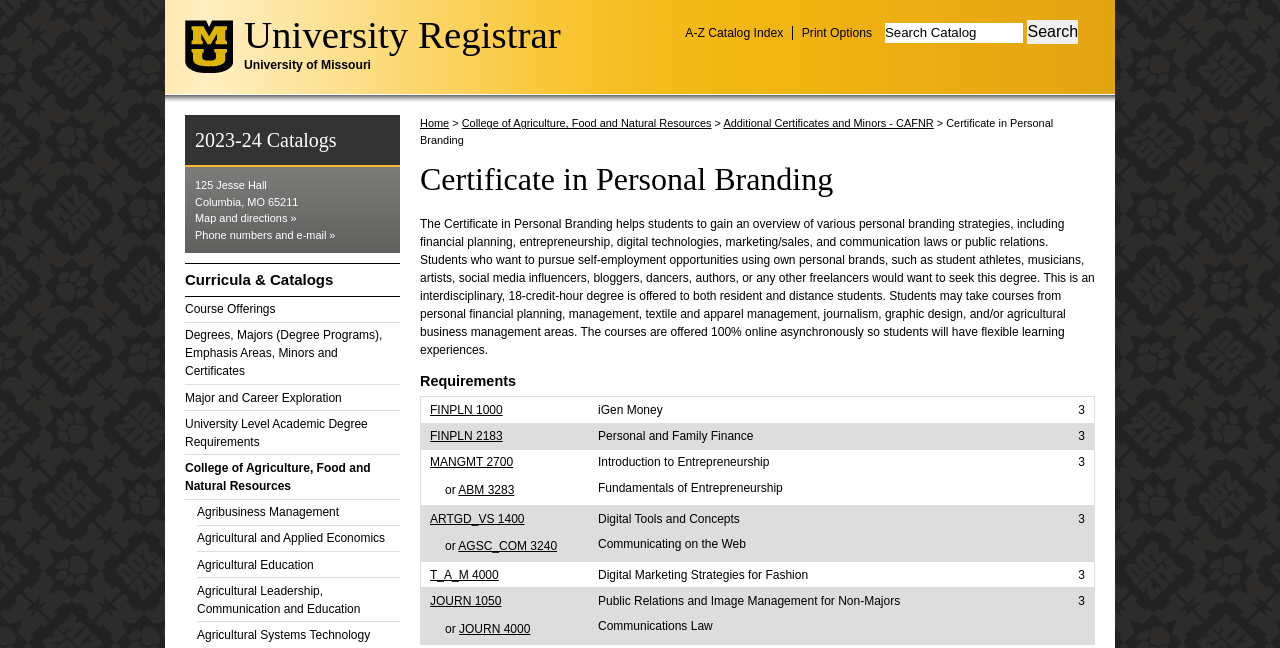Please give a one-word or short phrase response to the following question: 
What is the topic of the course FINPLN 1000?

iGen Money